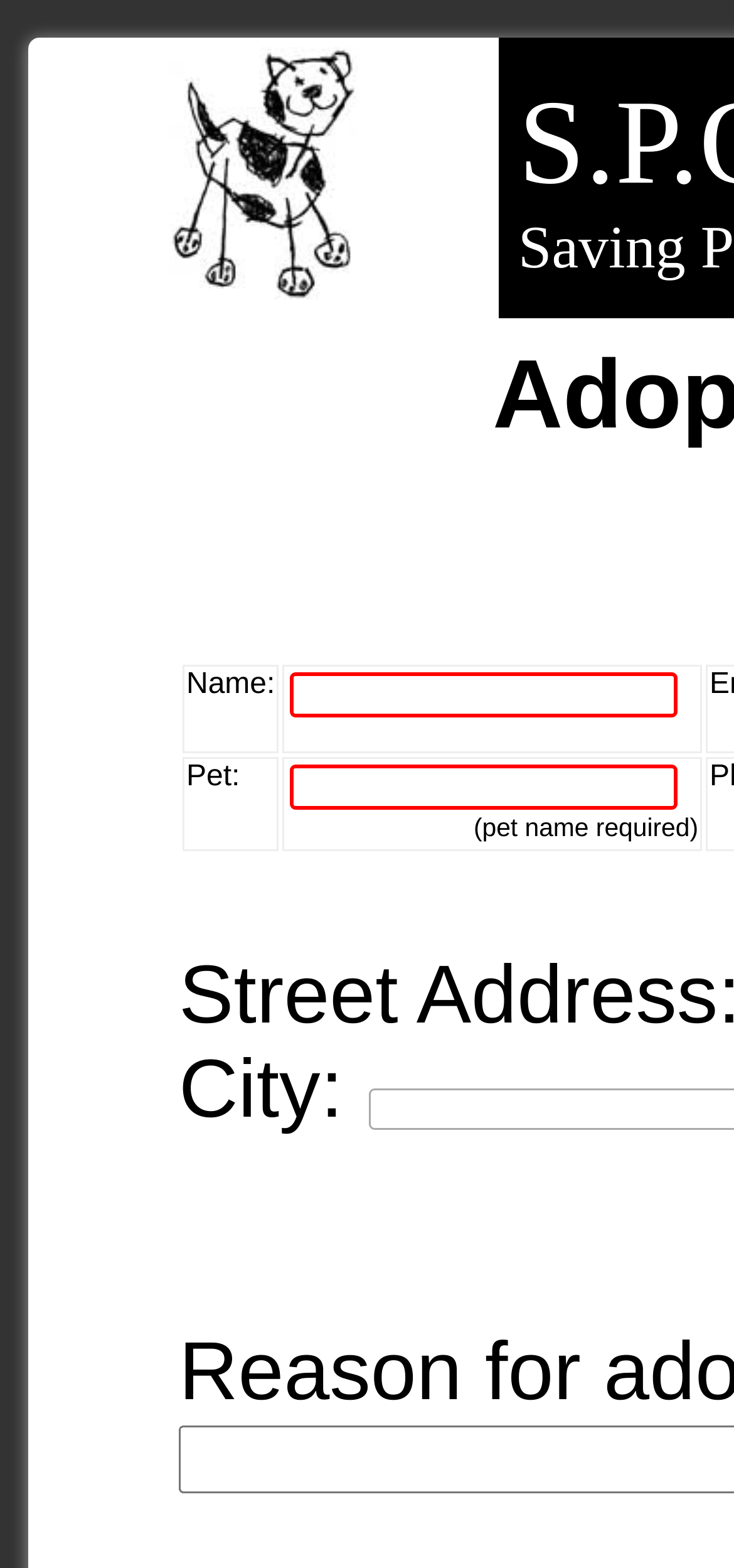Create an elaborate caption that covers all aspects of the webpage.

The webpage is an adoption application for SPOT, featuring the organization's logo at the top left corner. The logo is a prominent element, taking up a significant portion of the top section of the page.

Below the logo, there is a grid layout with two columns. The left column contains labels, including "Name:" and "Pet:", while the right column has corresponding text boxes to input the required information. The "Name:" label is positioned above the "Pet:" label, and both labels are aligned to the left. The text boxes are positioned to the right of their respective labels, taking up most of the right column.

Further down the page, there is a standalone text element "City:" located near the bottom left corner.